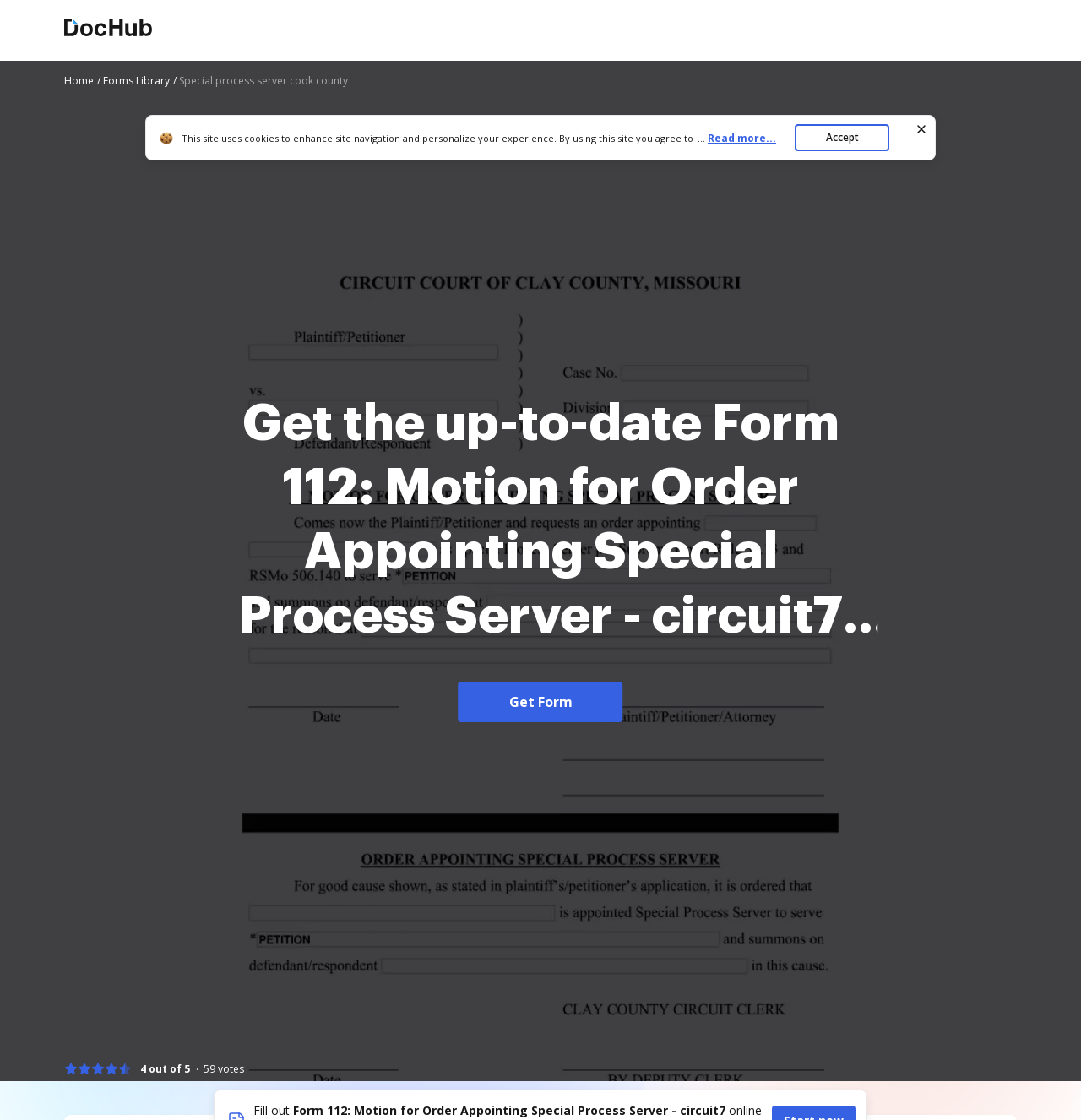What is the website's policy on cookies?
Please give a detailed and thorough answer to the question, covering all relevant points.

I found the website's policy on cookies by looking at the static text element at the top of the page, which says 'This site uses cookies to enhance site navigation and personalize your experience. By using this site you agree to our use of cookies as described in our...'.